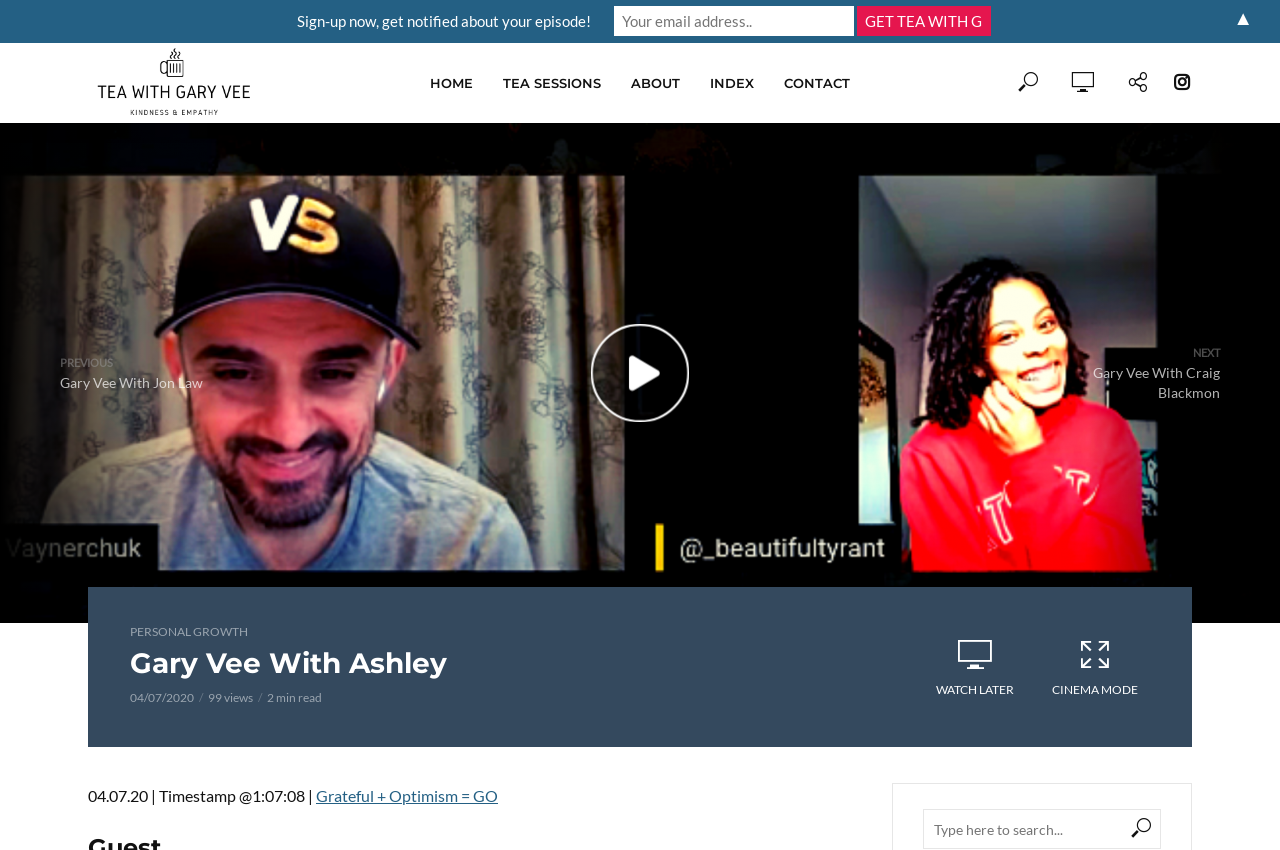Specify the bounding box coordinates of the element's region that should be clicked to achieve the following instruction: "Watch the video later". The bounding box coordinates consist of four float numbers between 0 and 1, in the format [left, top, right, bottom].

[0.715, 0.726, 0.809, 0.846]